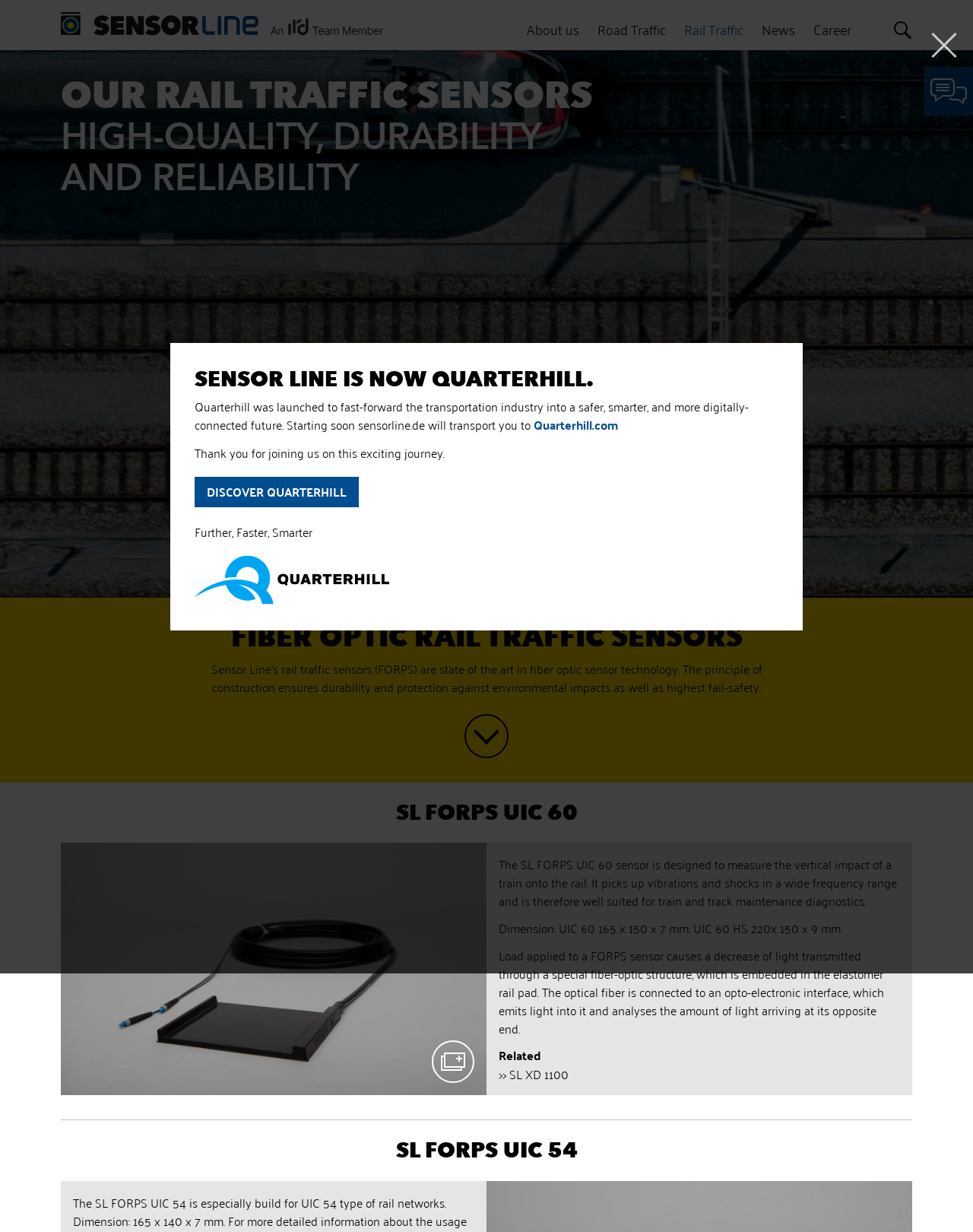What is the name of the company that Sensor Line is now a part of?
Please provide a comprehensive and detailed answer to the question.

The webpage mentions that Sensor Line is now a part of Quarterhill. This can be found in the section with the heading 'SENSOR LINE IS NOW QUARTERHILL'.